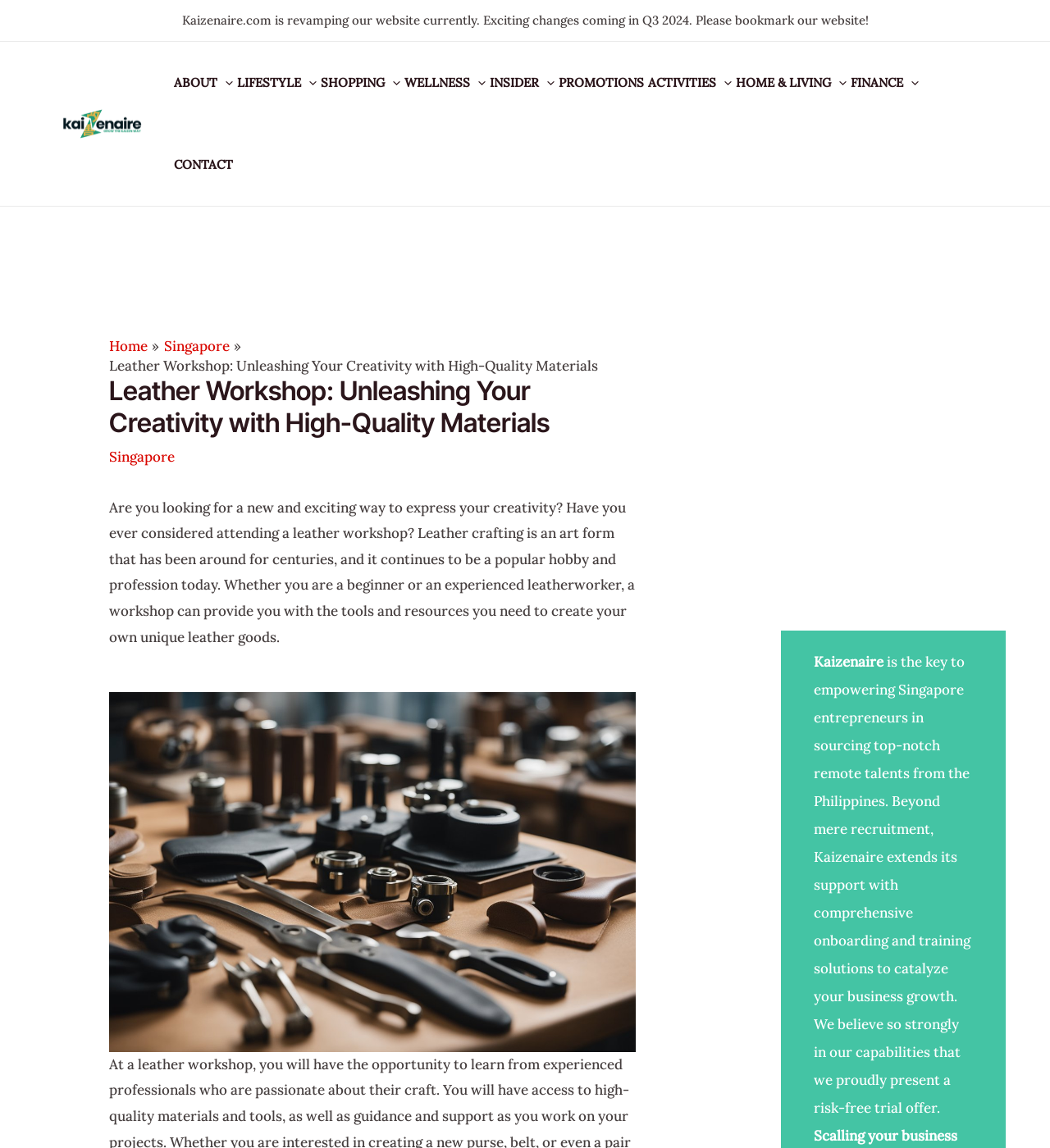Could you determine the bounding box coordinates of the clickable element to complete the instruction: "View the 'Citation'"? Provide the coordinates as four float numbers between 0 and 1, i.e., [left, top, right, bottom].

None